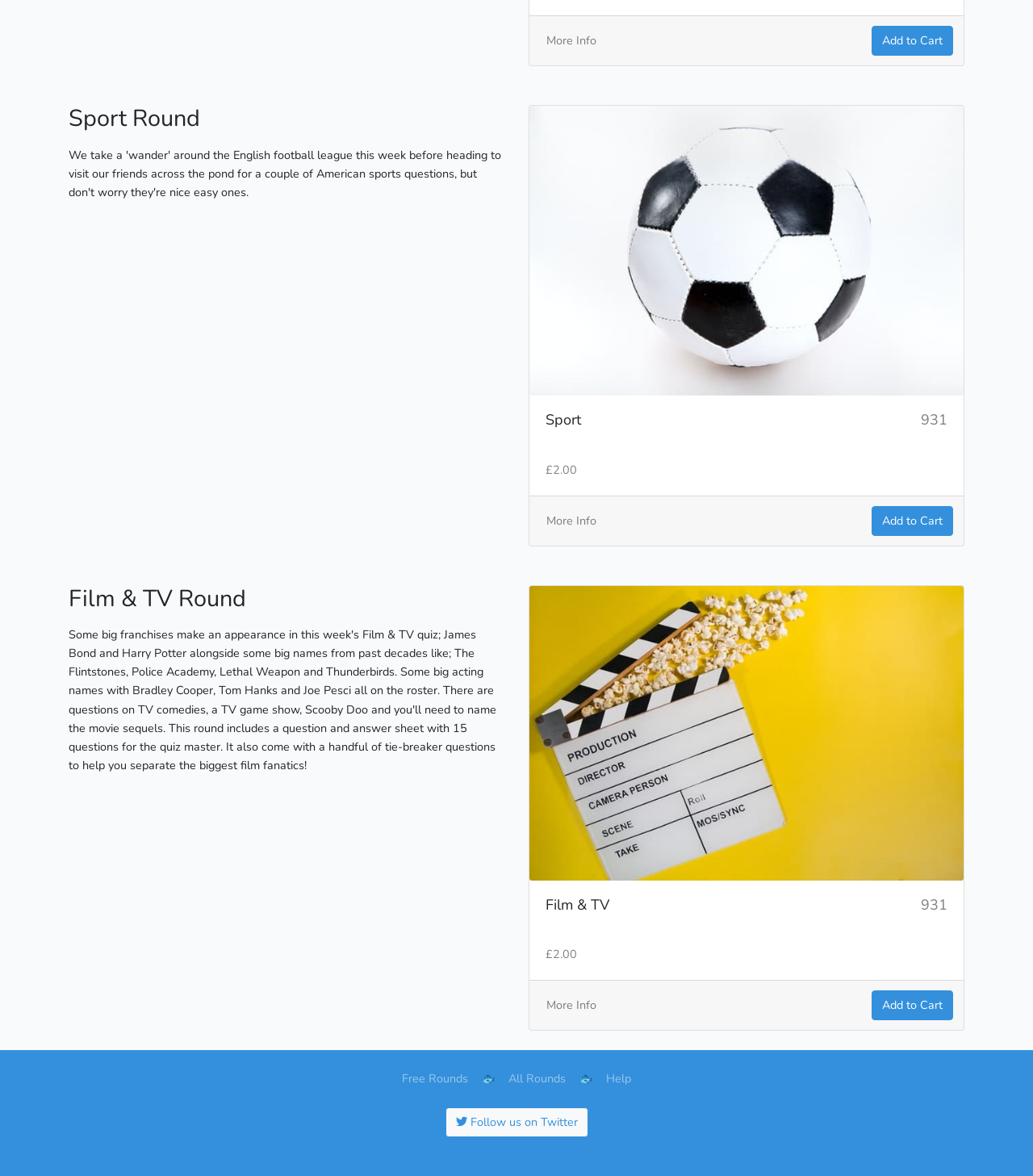Could you specify the bounding box coordinates for the clickable section to complete the following instruction: "Add Sport Round to cart"?

[0.844, 0.022, 0.923, 0.047]